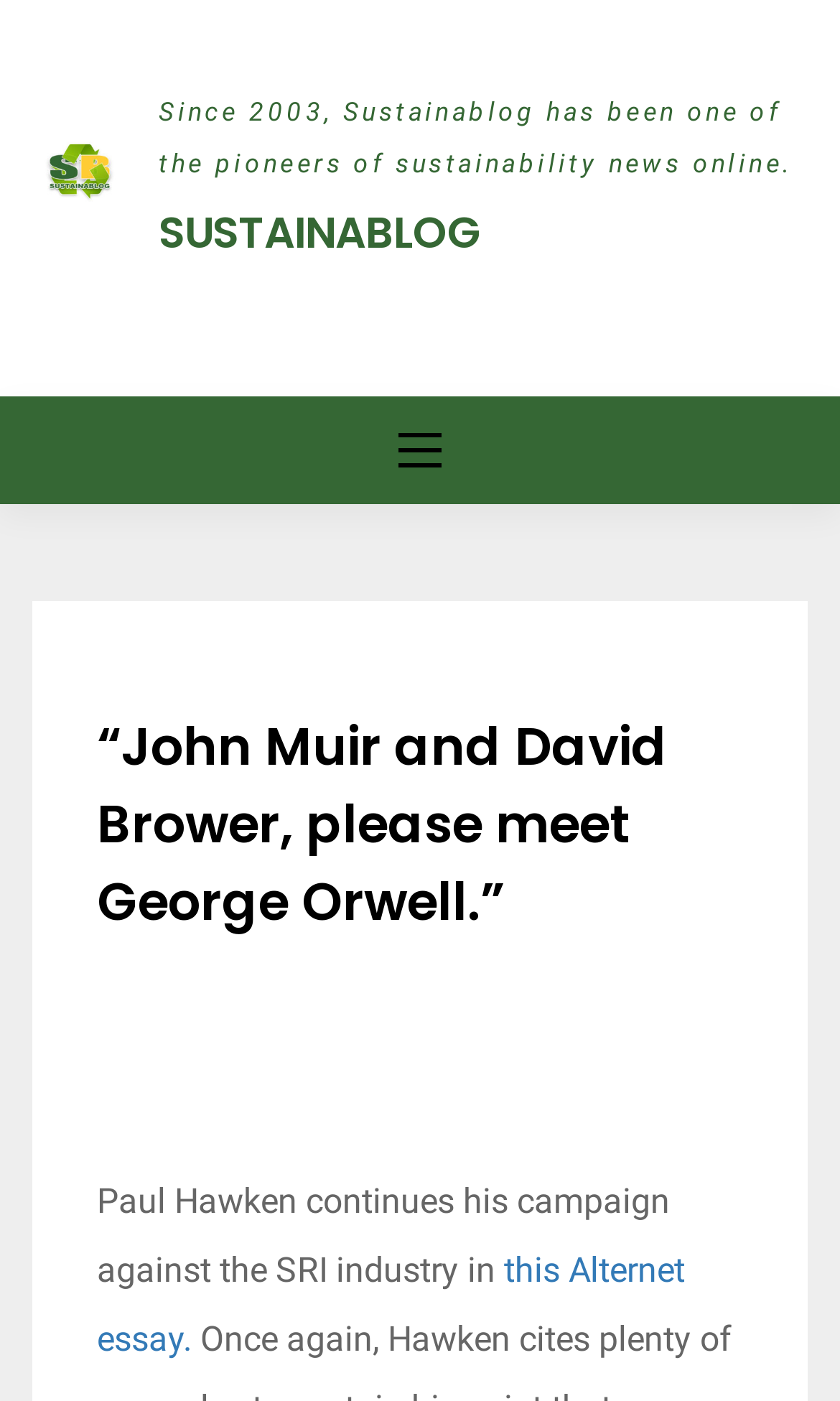Given the element description: "Animal", predict the bounding box coordinates of the UI element it refers to, using four float numbers between 0 and 1, i.e., [left, top, right, bottom].

None